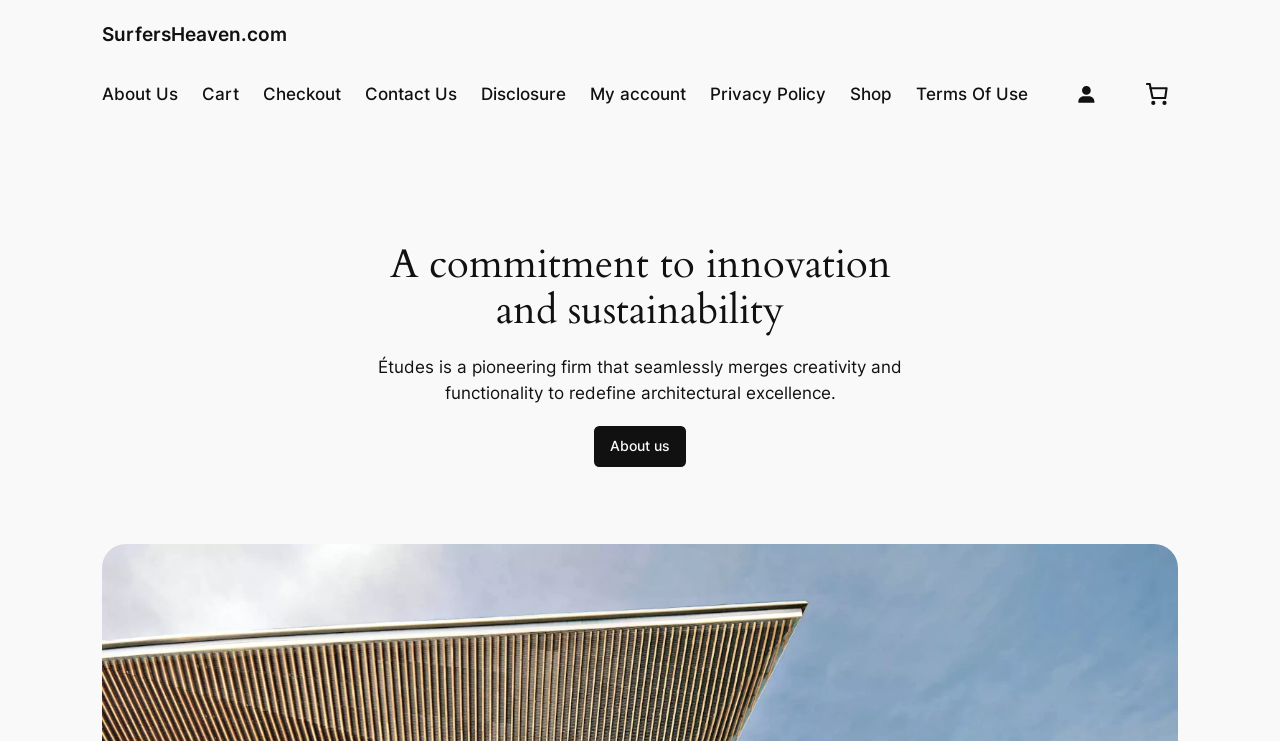What is Études?
Using the screenshot, give a one-word or short phrase answer.

A pioneering firm